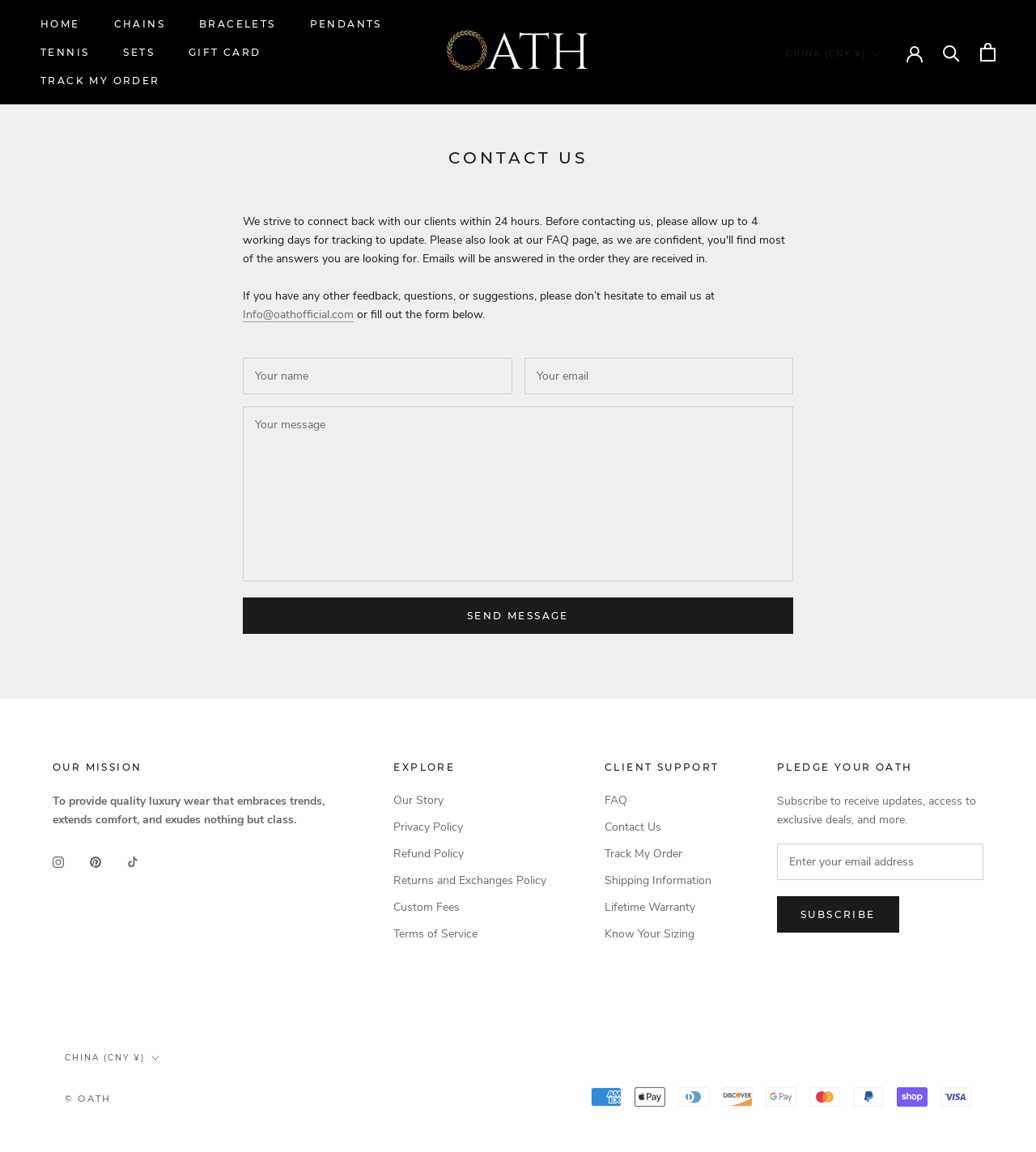Locate the coordinates of the bounding box for the clickable region that fulfills this instruction: "Fill out the 'Your name' textbox".

[0.234, 0.311, 0.494, 0.342]